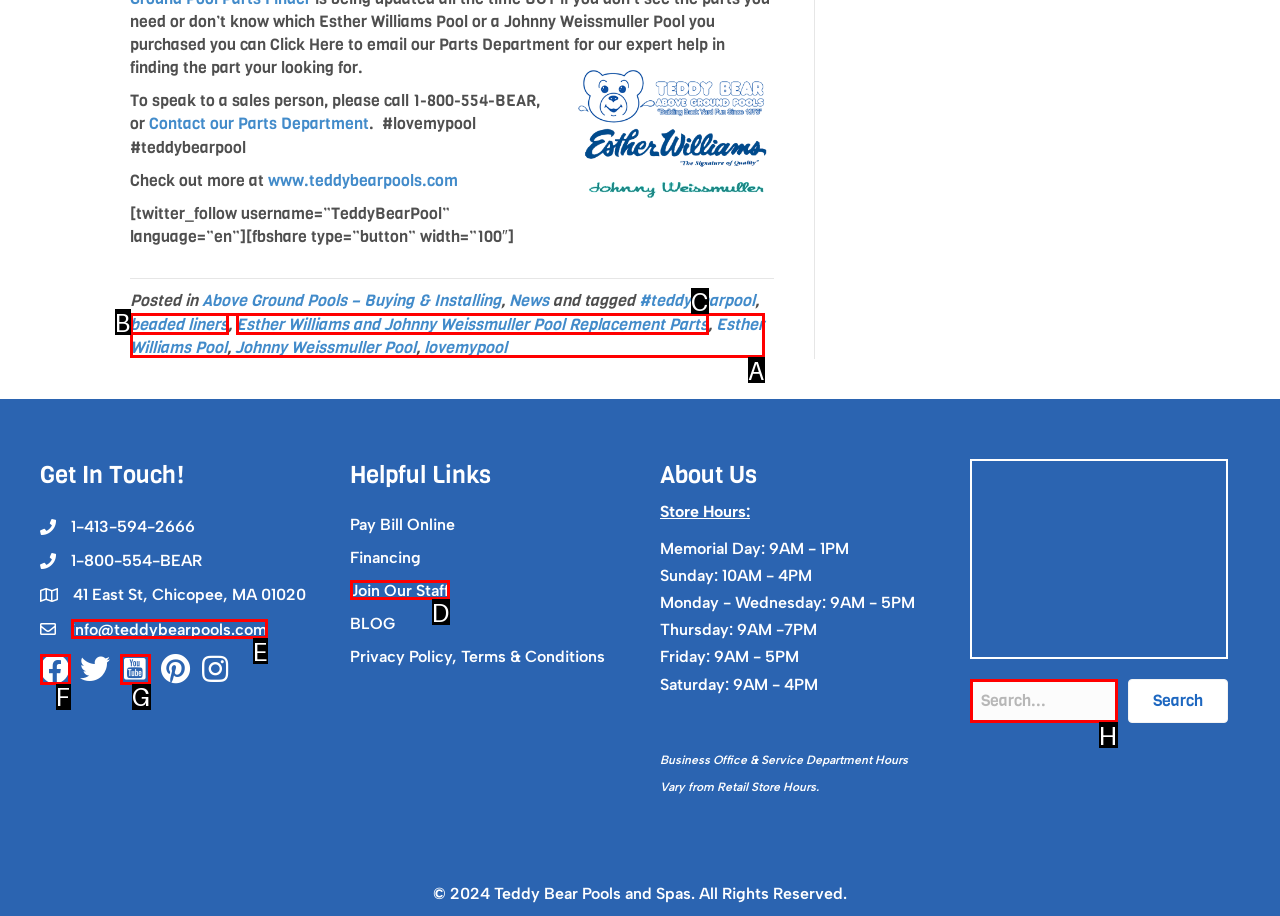For the task "Search for something", which option's letter should you click? Answer with the letter only.

H